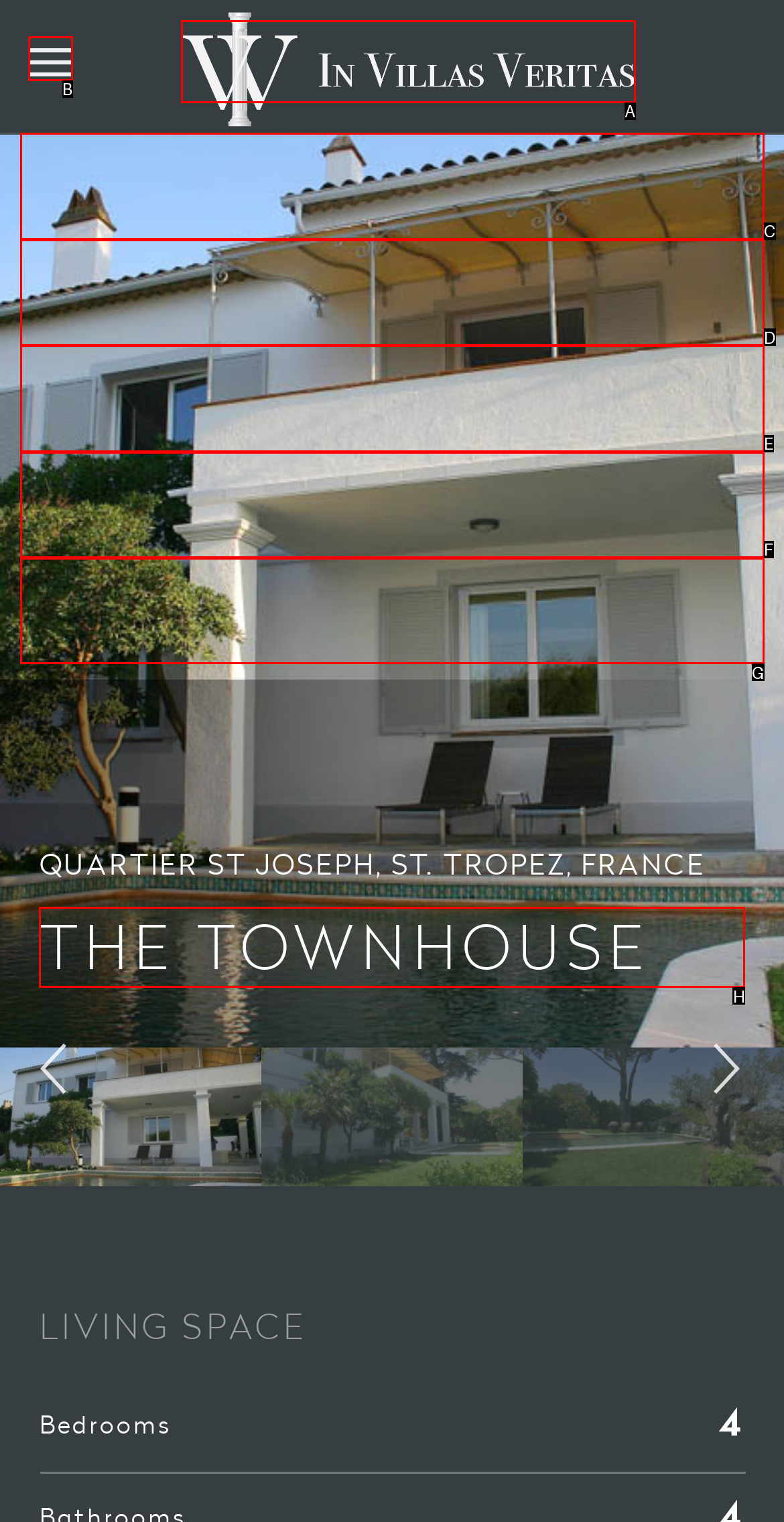Which lettered option should I select to achieve the task: click the THE TOWNHOUSE heading according to the highlighted elements in the screenshot?

H